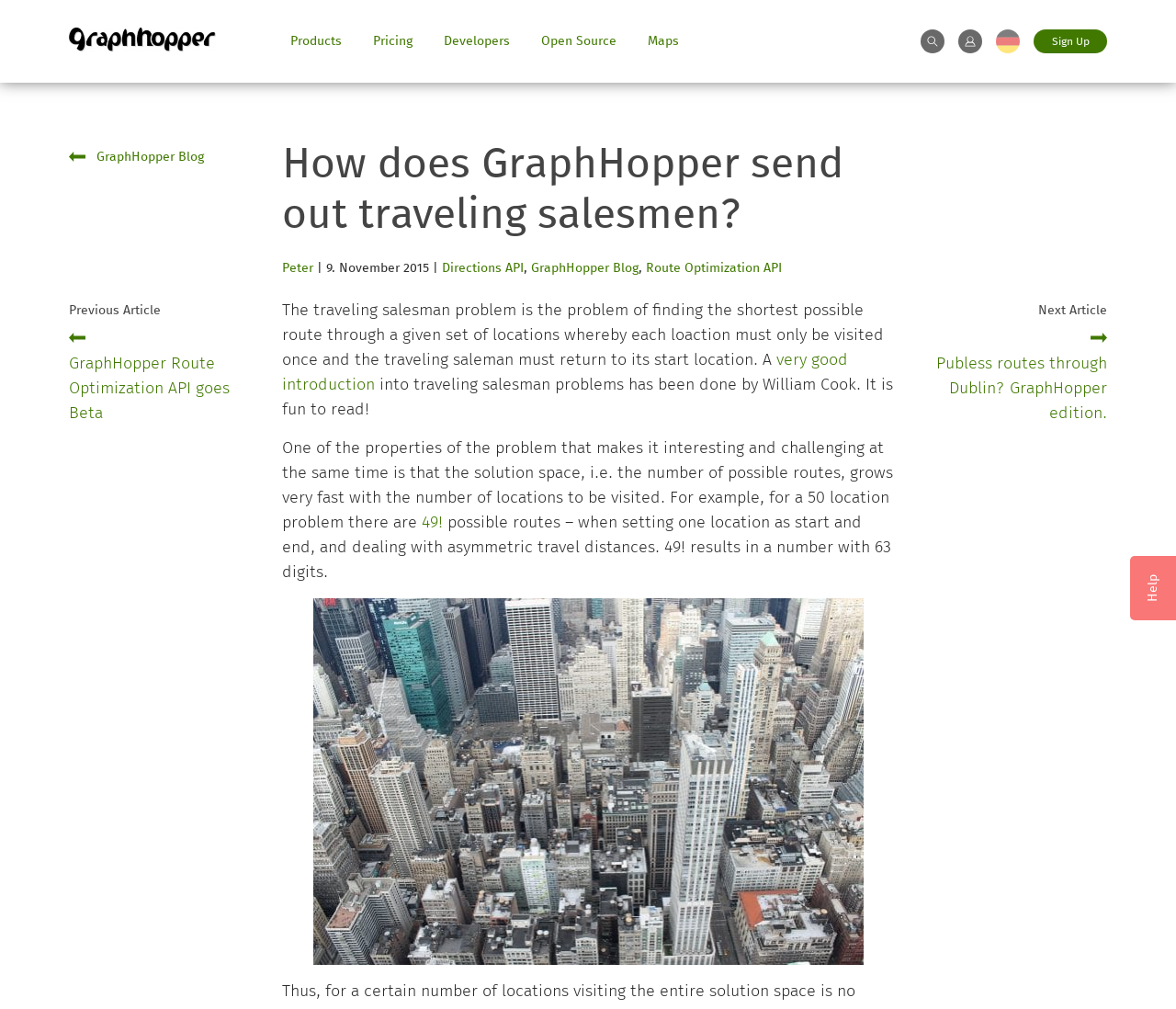Your task is to find and give the main heading text of the webpage.

How does GraphHopper send out traveling salesmen?